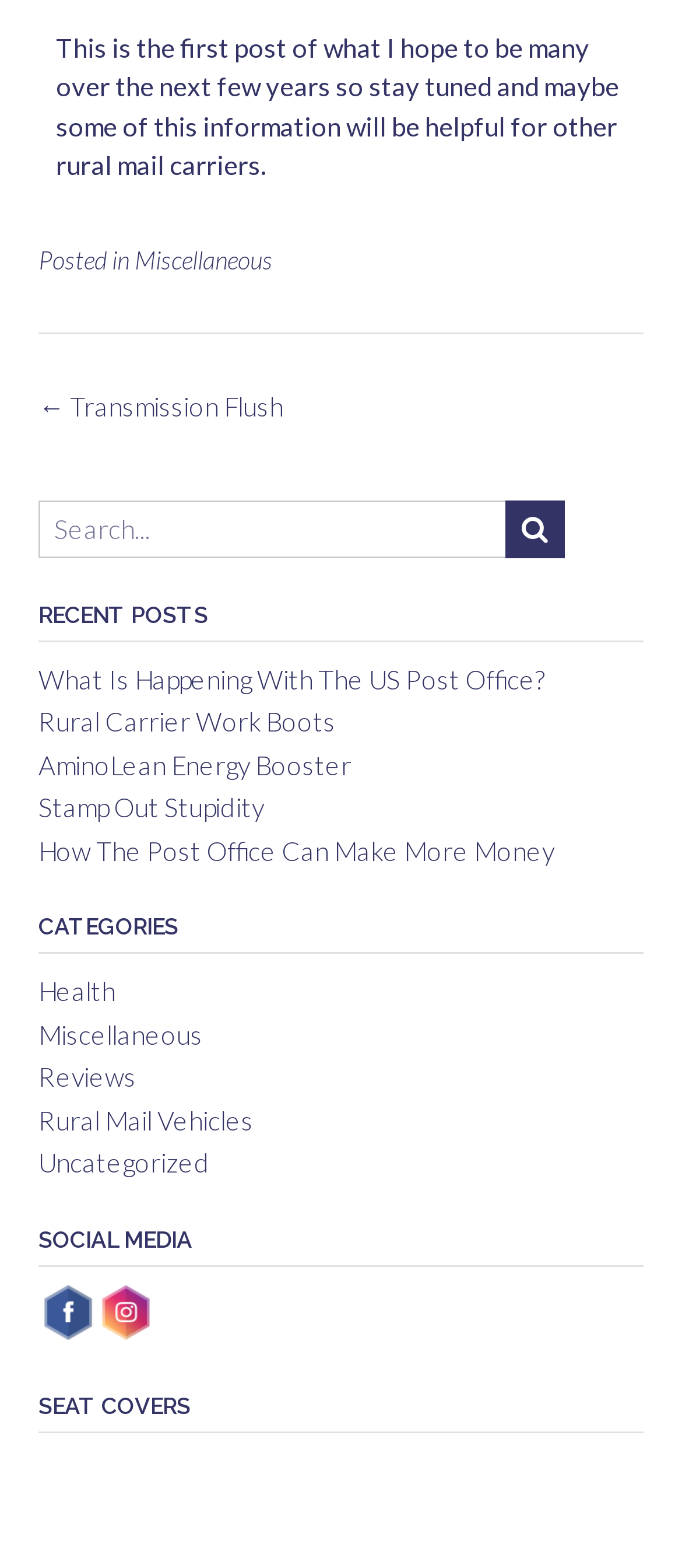Locate the bounding box coordinates of the segment that needs to be clicked to meet this instruction: "Browse the 'Health' category".

[0.056, 0.622, 0.169, 0.642]